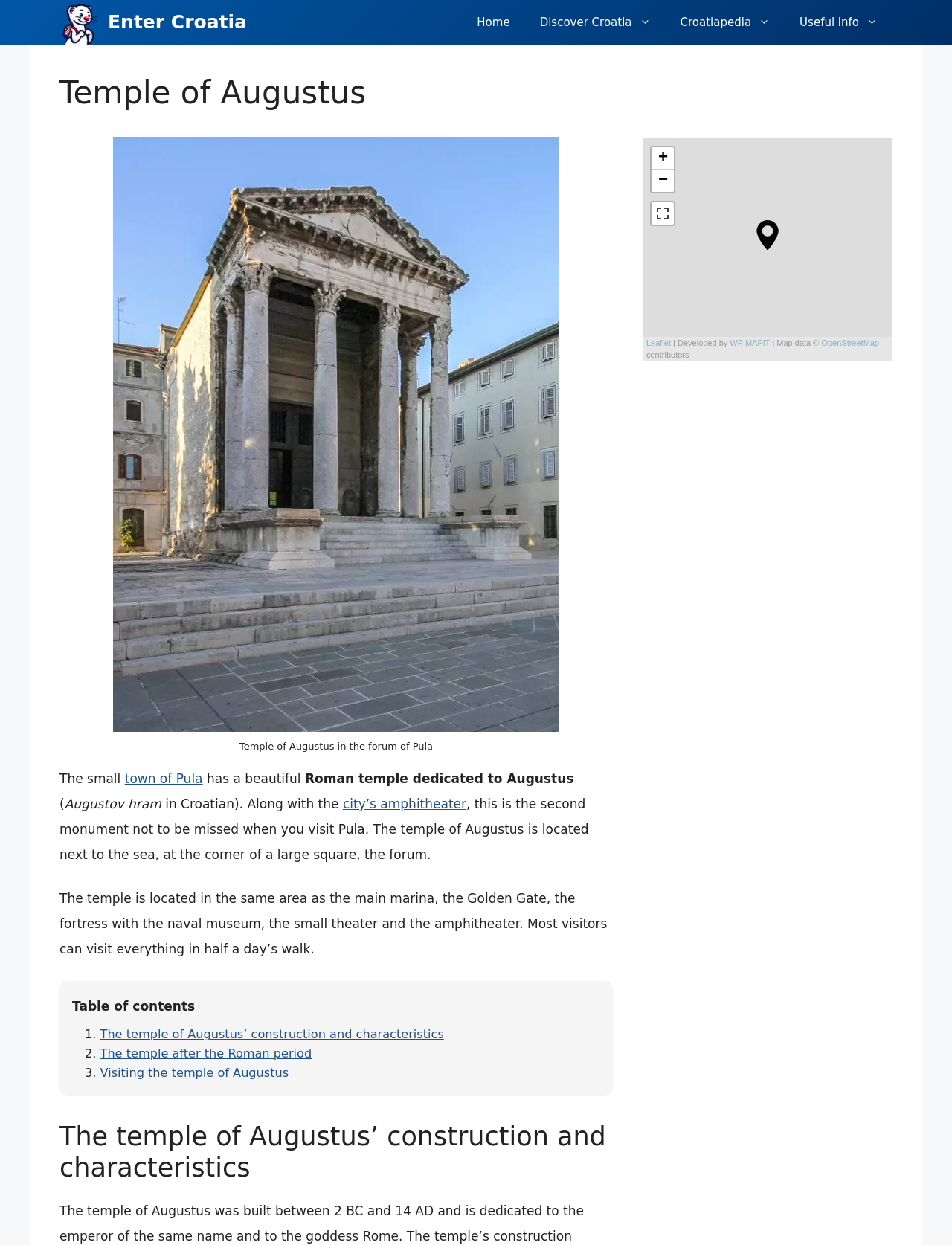In which city is the Temple of Augustus located?
Refer to the image and provide a concise answer in one word or phrase.

Pula